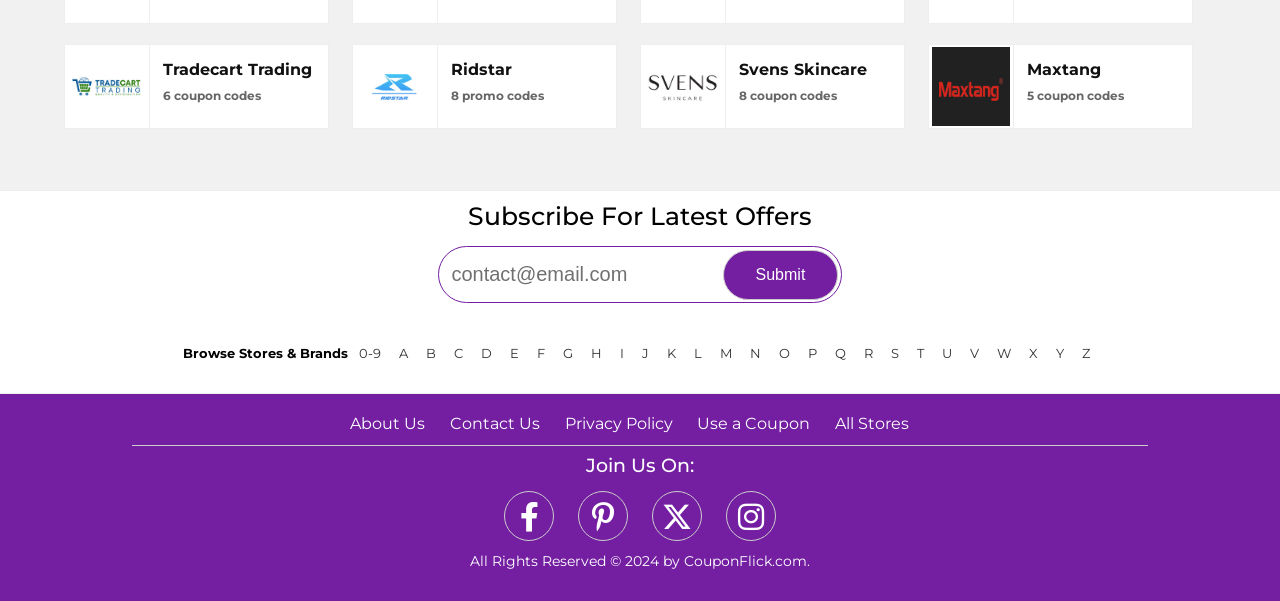Pinpoint the bounding box coordinates of the area that must be clicked to complete this instruction: "Follow on Facebook".

[0.394, 0.817, 0.433, 0.9]